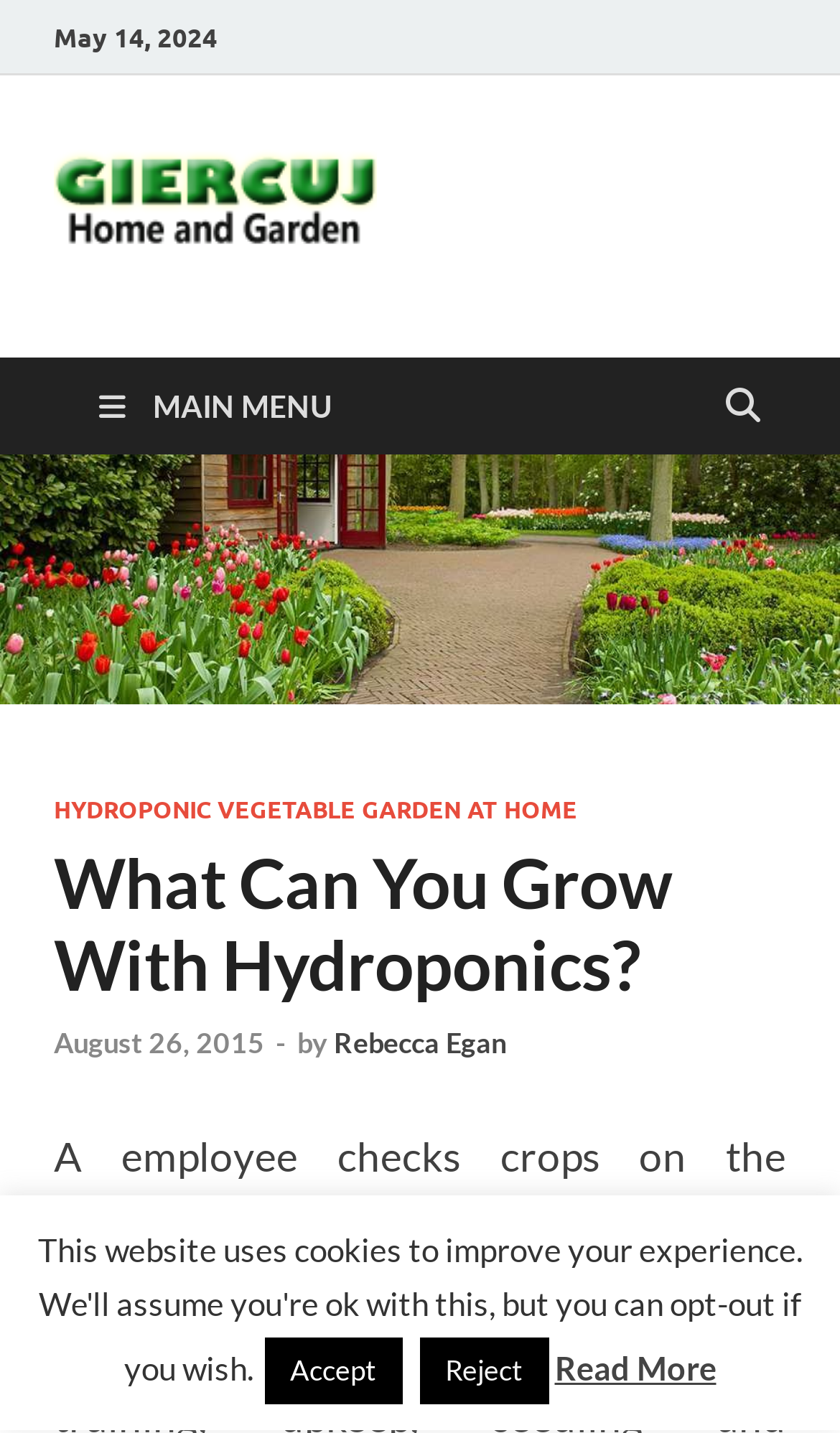Locate the bounding box coordinates of the area you need to click to fulfill this instruction: 'visit Rebecca Egan's page'. The coordinates must be in the form of four float numbers ranging from 0 to 1: [left, top, right, bottom].

[0.397, 0.715, 0.603, 0.739]